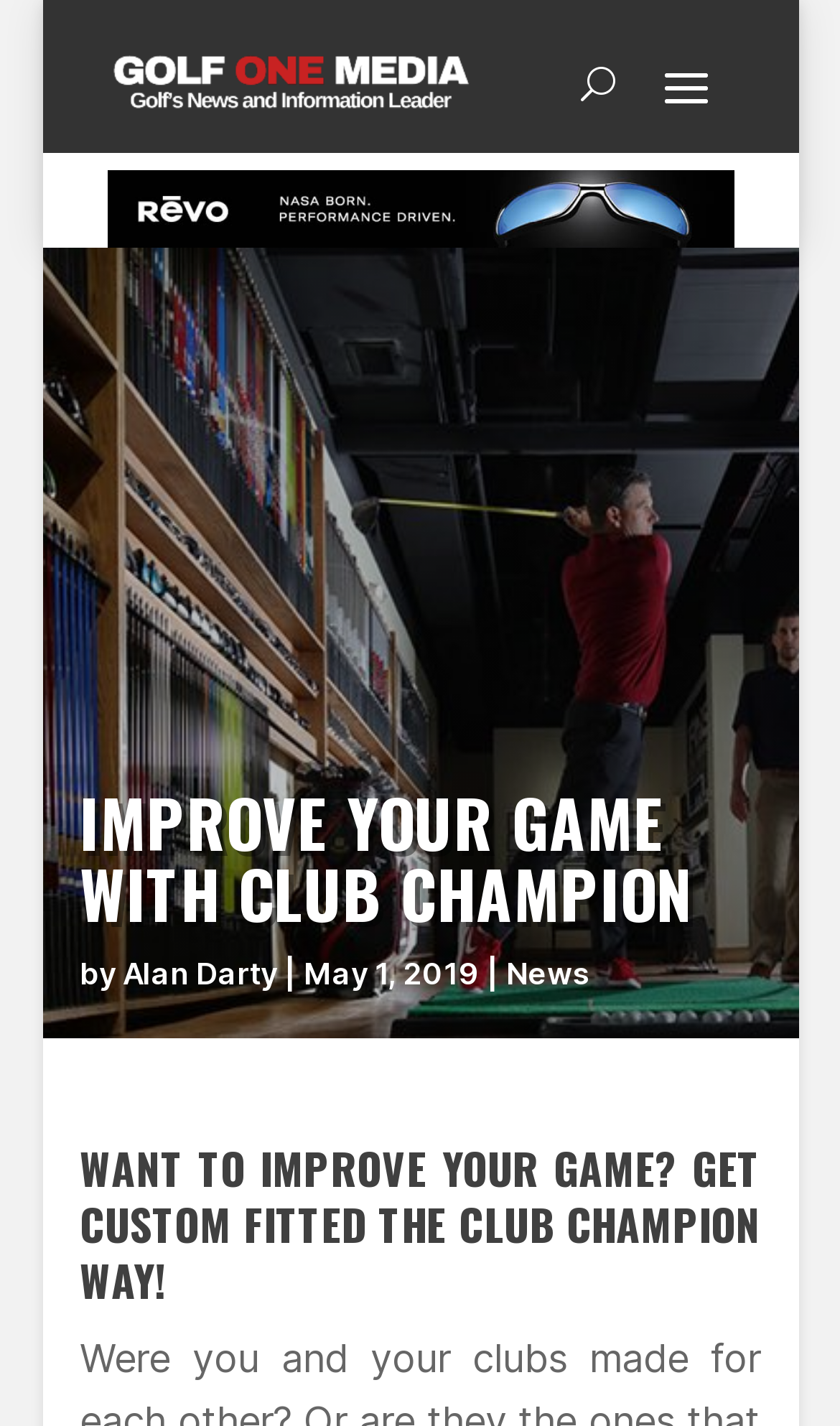Please identify the primary heading on the webpage and return its text.

IMPROVE YOUR GAME WITH CLUB CHAMPION